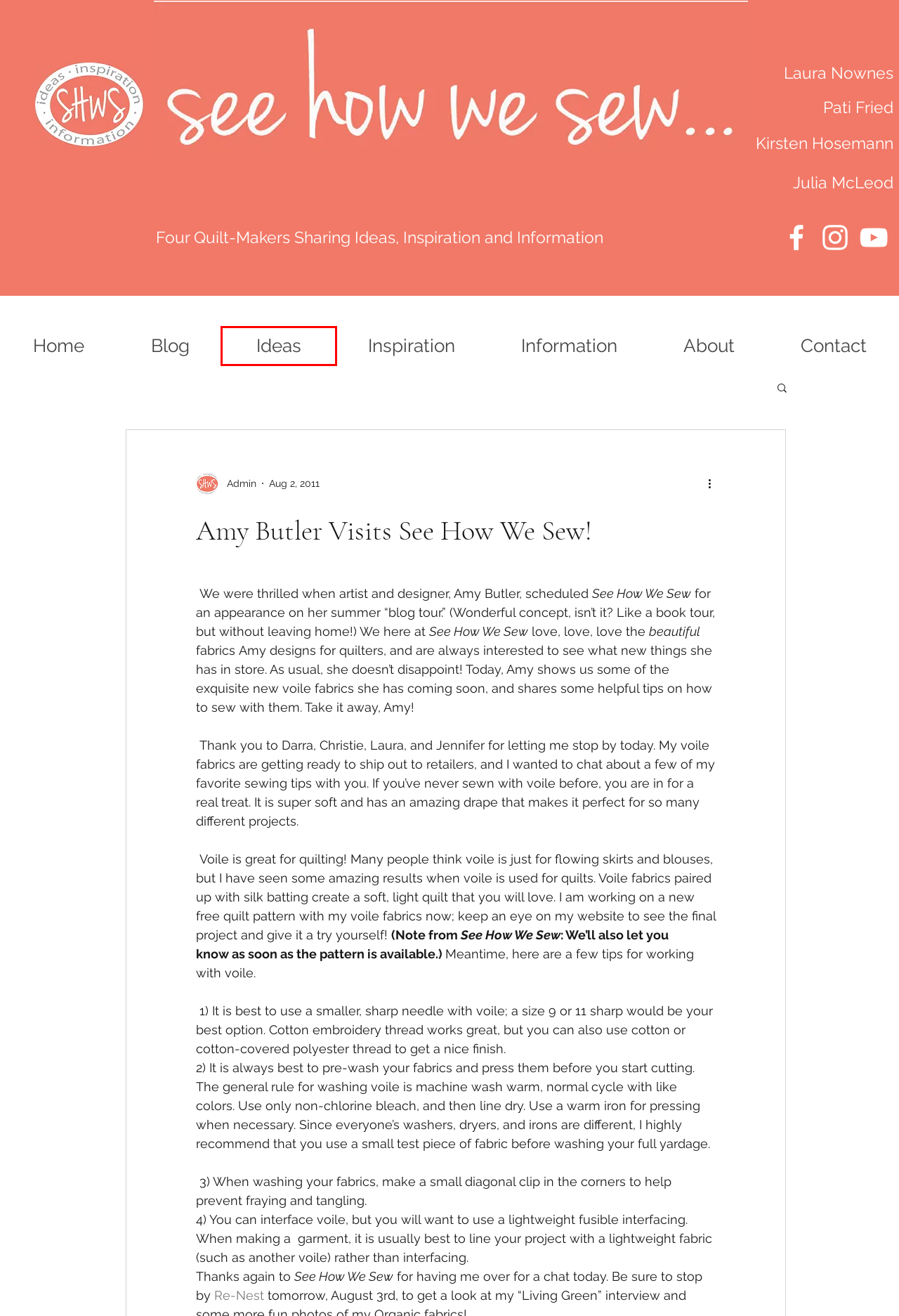Given a screenshot of a webpage featuring a red bounding box, identify the best matching webpage description for the new page after the element within the red box is clicked. Here are the options:
A. Kirsten Hosemann | See How We Sew
B. Information | See How We Sew
C. About | See How We Sew
D. Julia McLeod | See How We Sew
E. Ideas | See How We Sew
F. Home | See How We Sew
G. Inspiration | See How We Sew
H. Pati Fried | See How We Sew

E